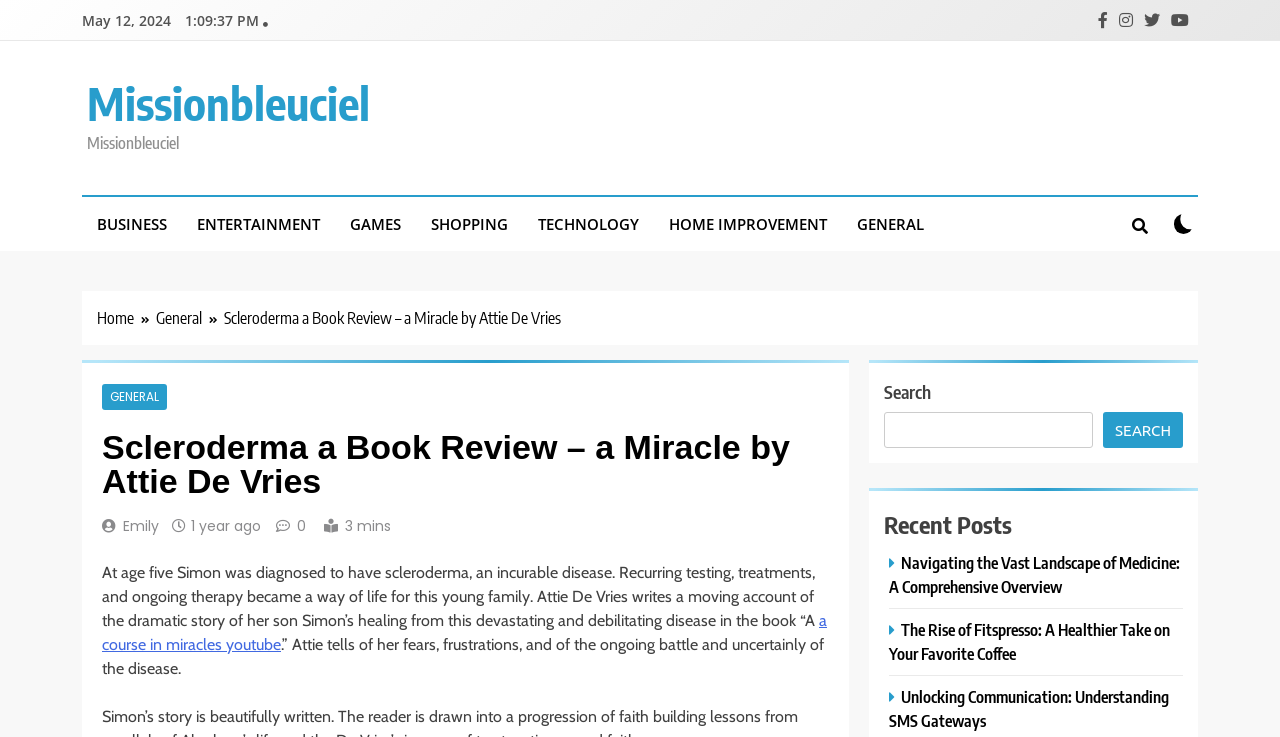Could you locate the bounding box coordinates for the section that should be clicked to accomplish this task: "Enter your name".

None